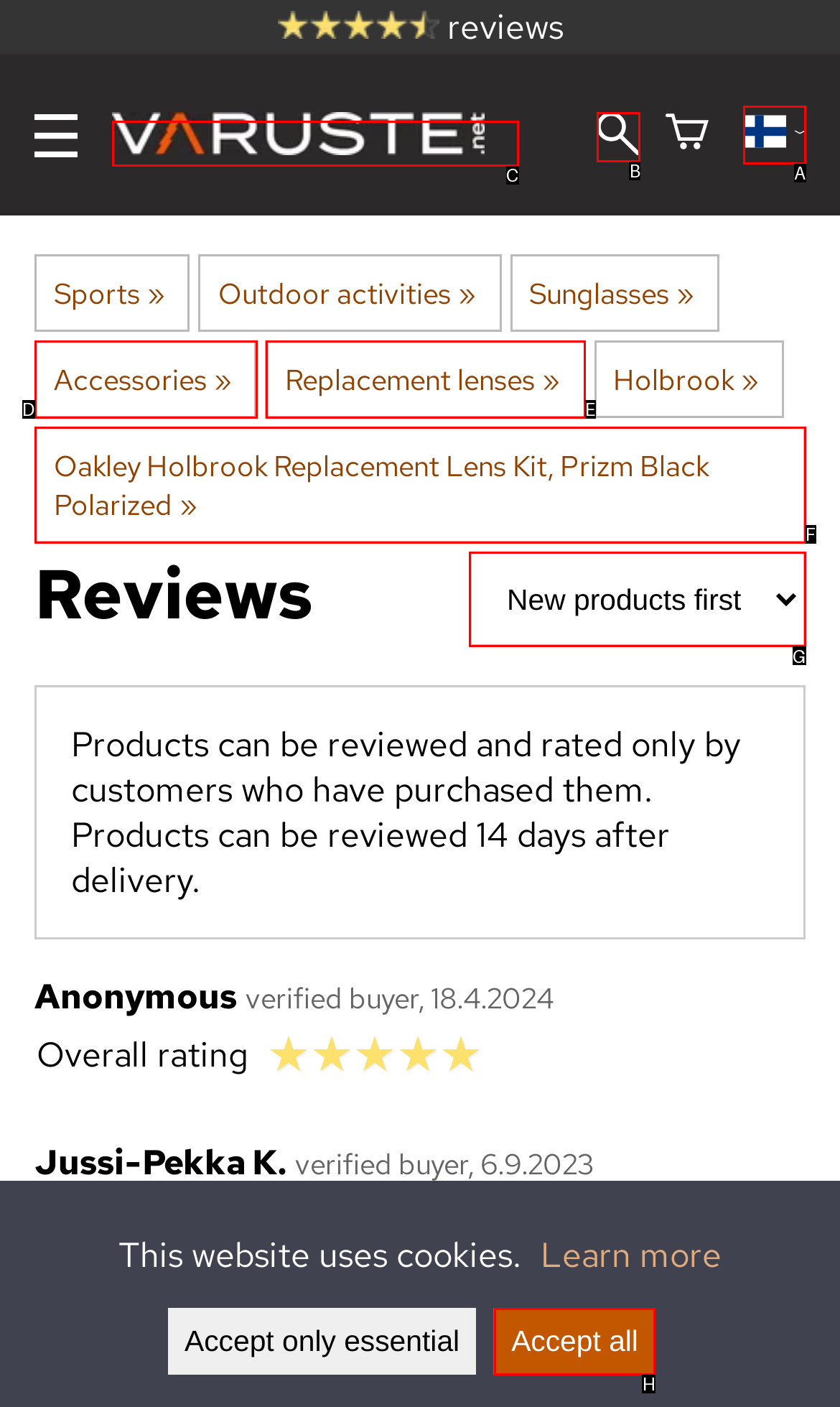Decide which UI element to click to accomplish the task: Search for something
Respond with the corresponding option letter.

B